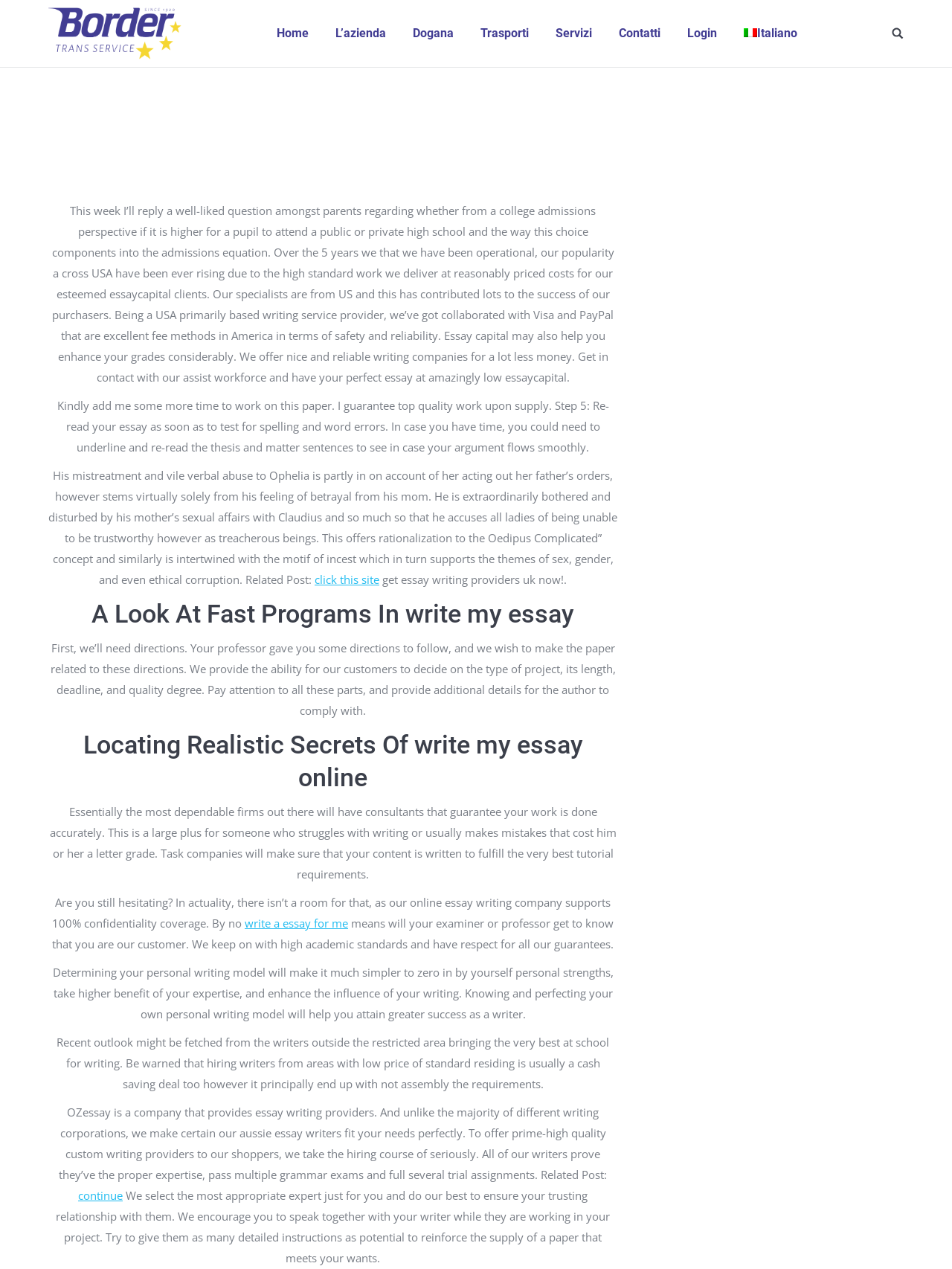Identify the bounding box coordinates for the region of the element that should be clicked to carry out the instruction: "Click on the 'Login' link". The bounding box coordinates should be four float numbers between 0 and 1, i.e., [left, top, right, bottom].

[0.719, 0.009, 0.756, 0.044]